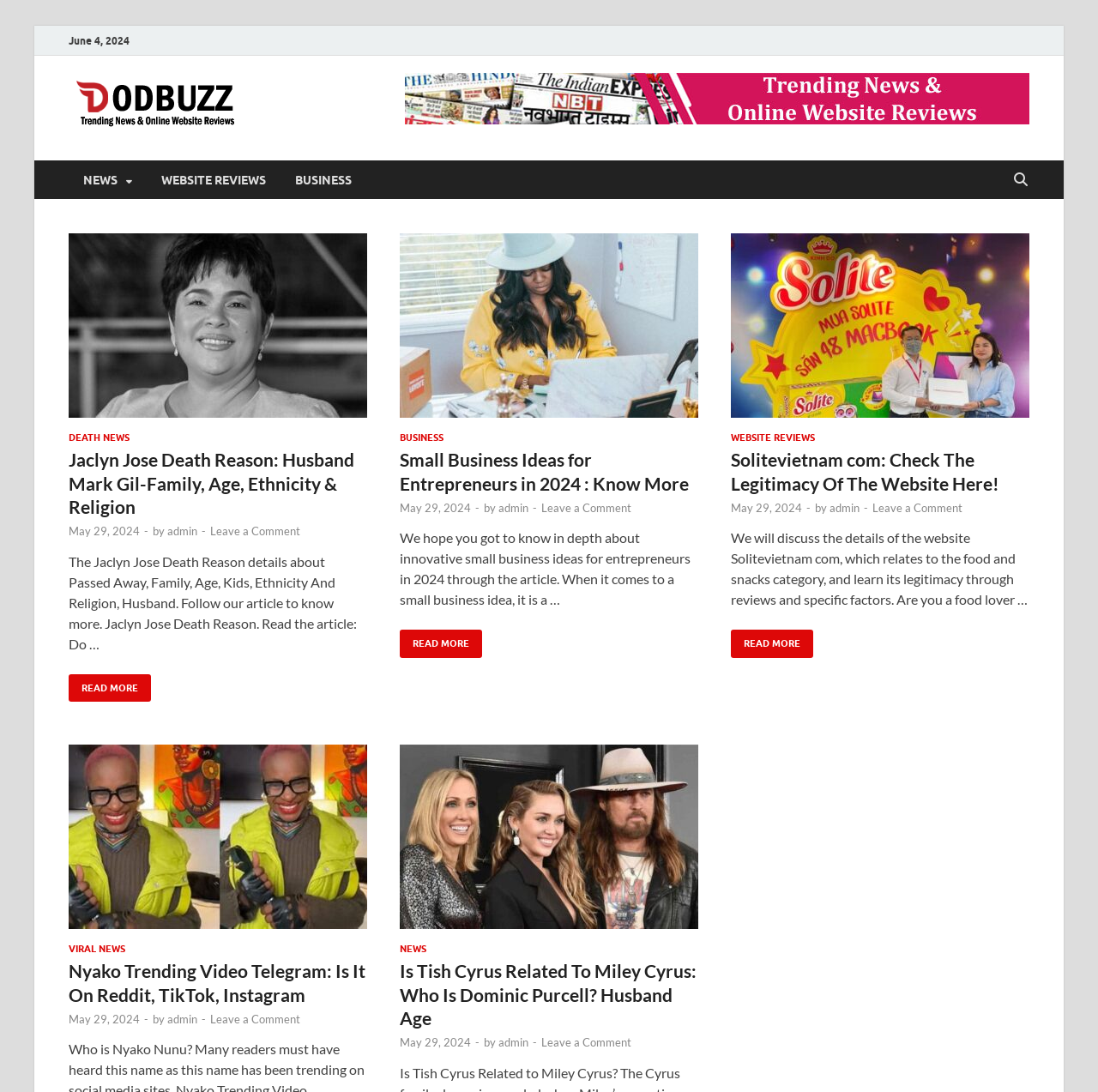Please locate the bounding box coordinates of the element that needs to be clicked to achieve the following instruction: "Check the latest patch notes of Final Fantasy VII Rebirth". The coordinates should be four float numbers between 0 and 1, i.e., [left, top, right, bottom].

None